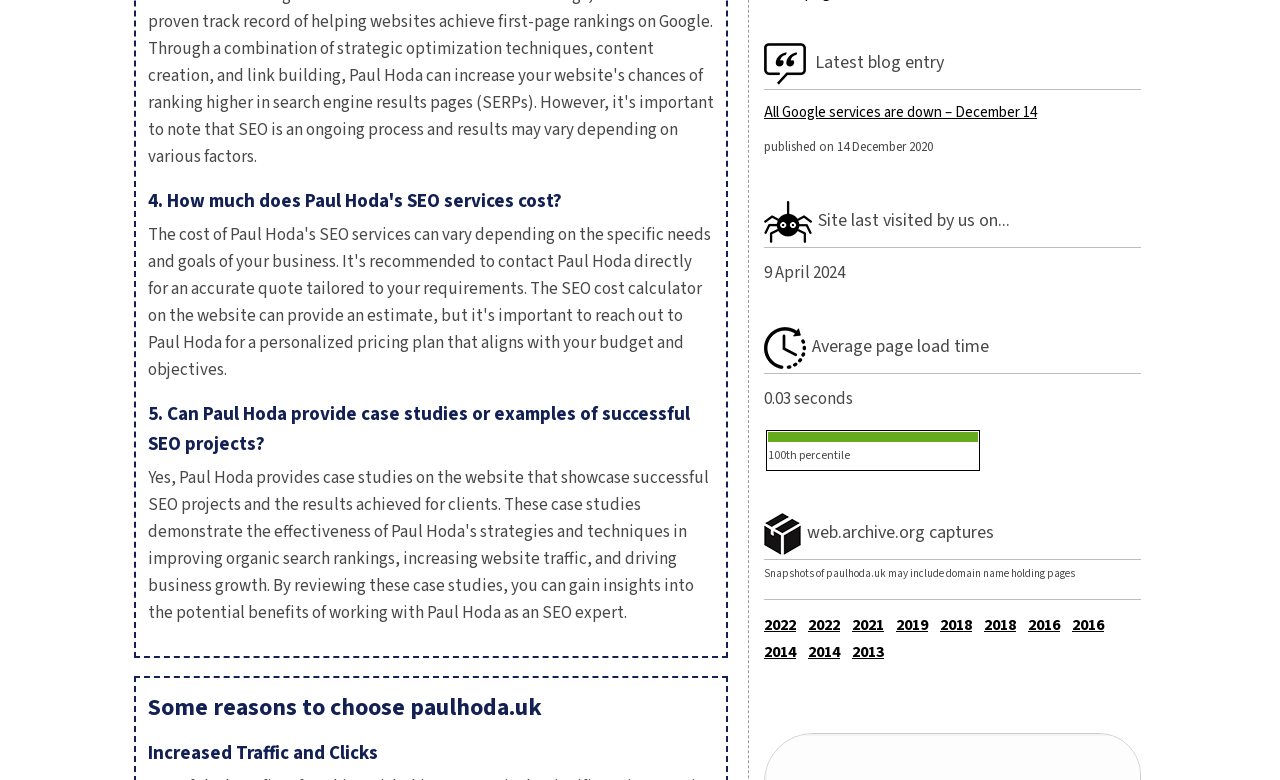Find the bounding box coordinates for the area that must be clicked to perform this action: "View '2022' snapshot".

[0.597, 0.787, 0.622, 0.815]